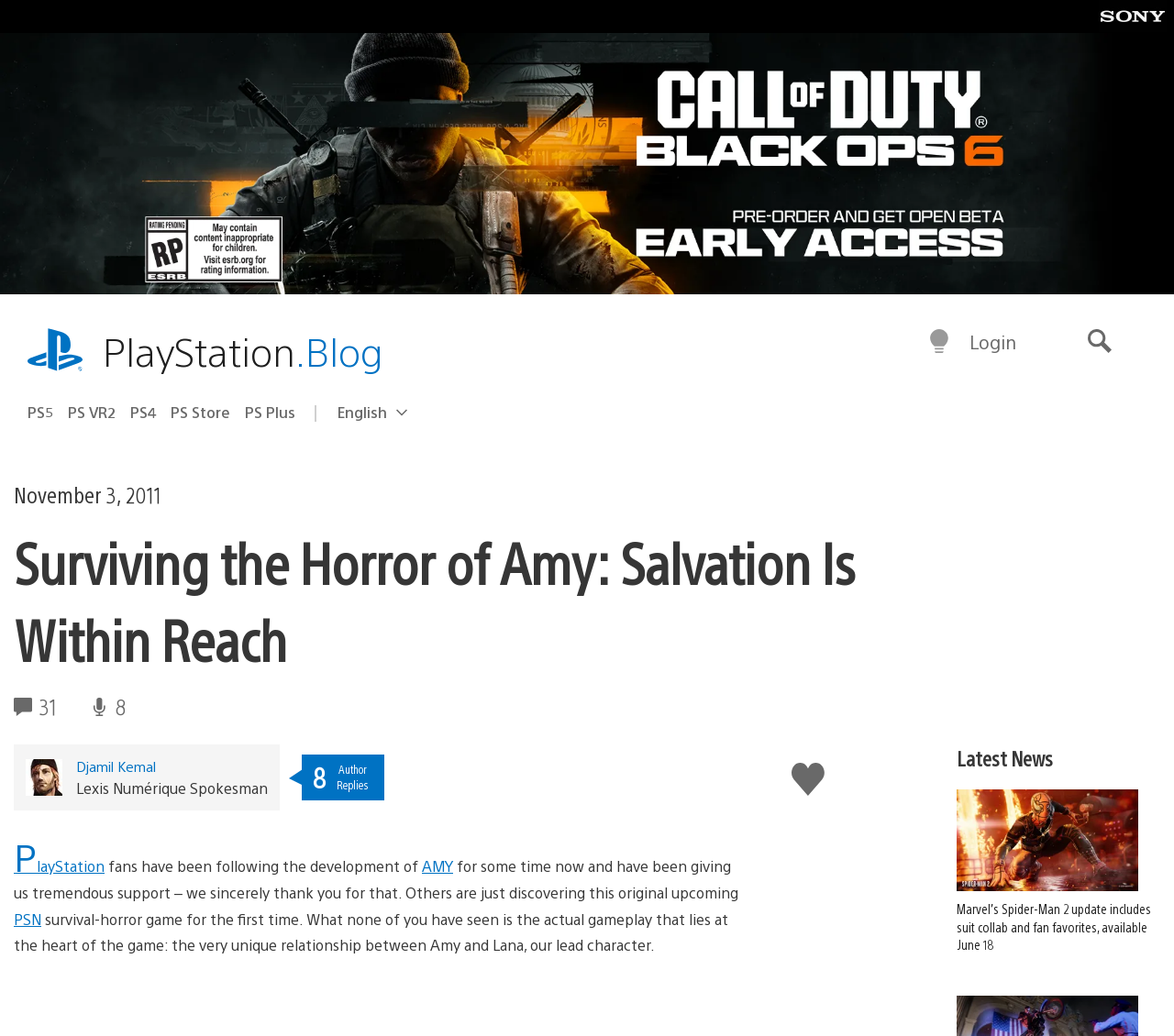How many comments are there on the article? Examine the screenshot and reply using just one word or a brief phrase.

31